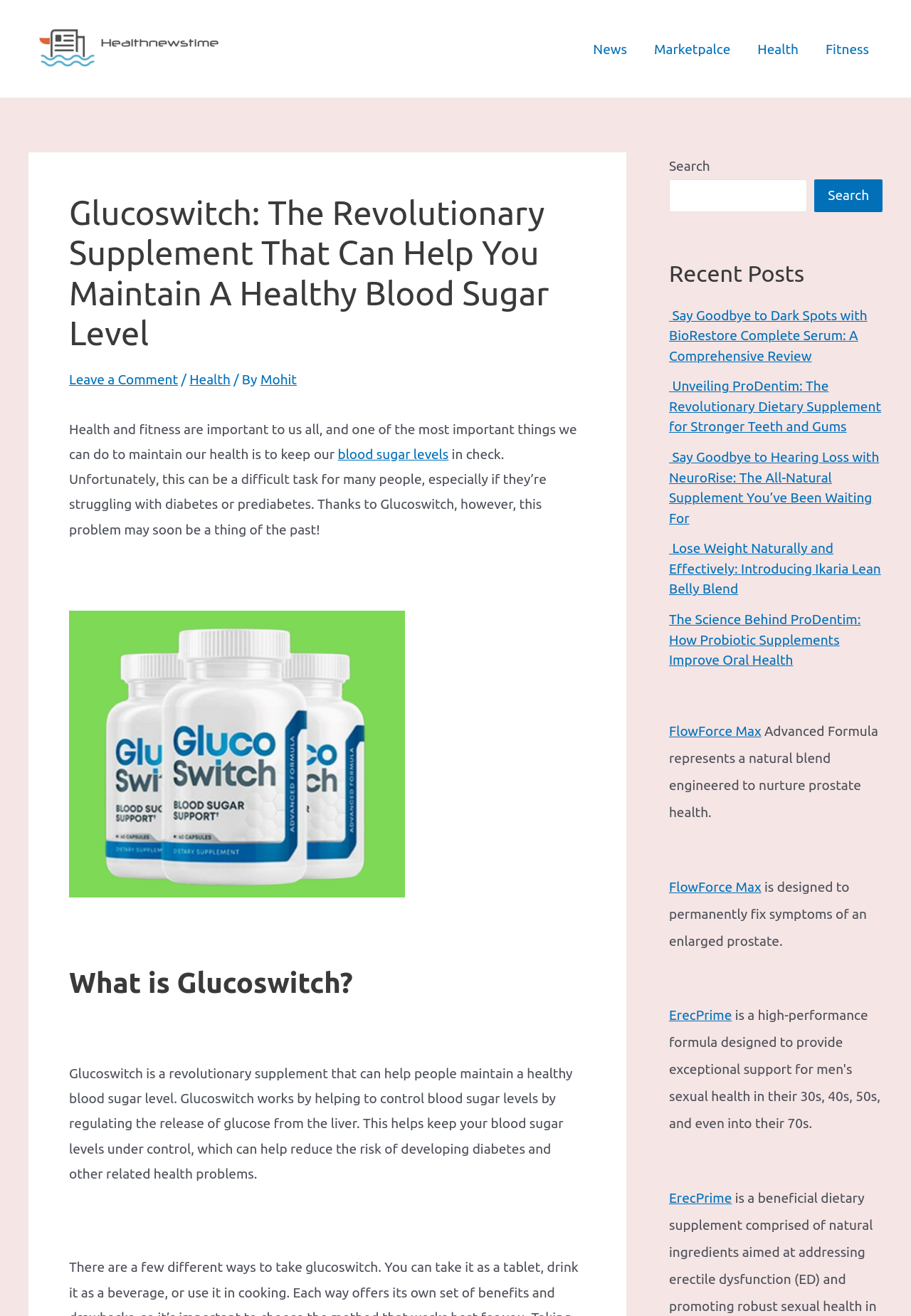Please give a short response to the question using one word or a phrase:
What is the name of the website?

Healthnewstime